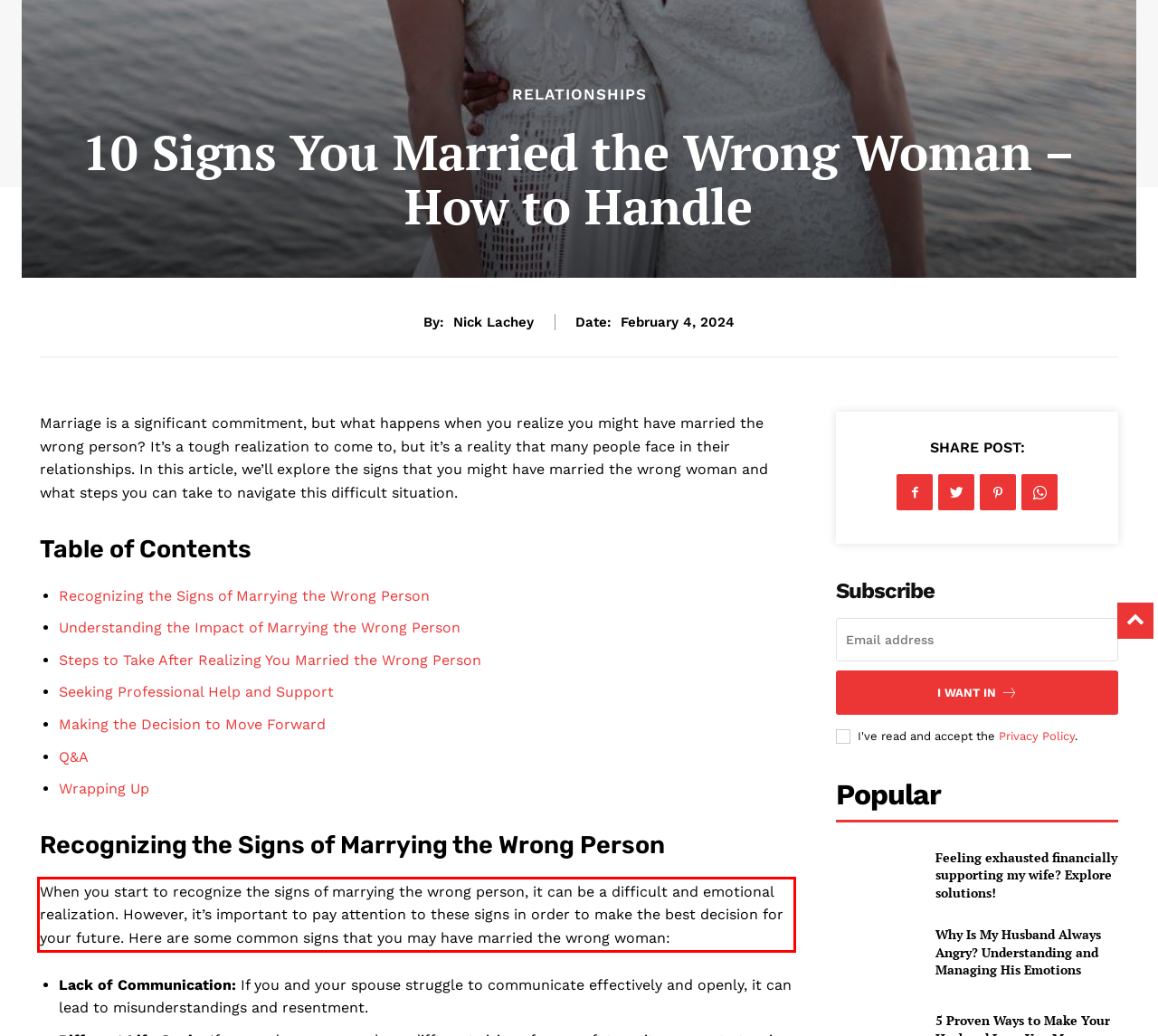There is a UI element on the webpage screenshot marked by a red bounding box. Extract and generate the text content from within this red box.

When you start to recognize the signs of marrying the wrong person, it can be a difficult and emotional realization. However, it’s important to pay attention to these signs in order to make the best decision for your future. Here are some common signs that you may have married the wrong woman: